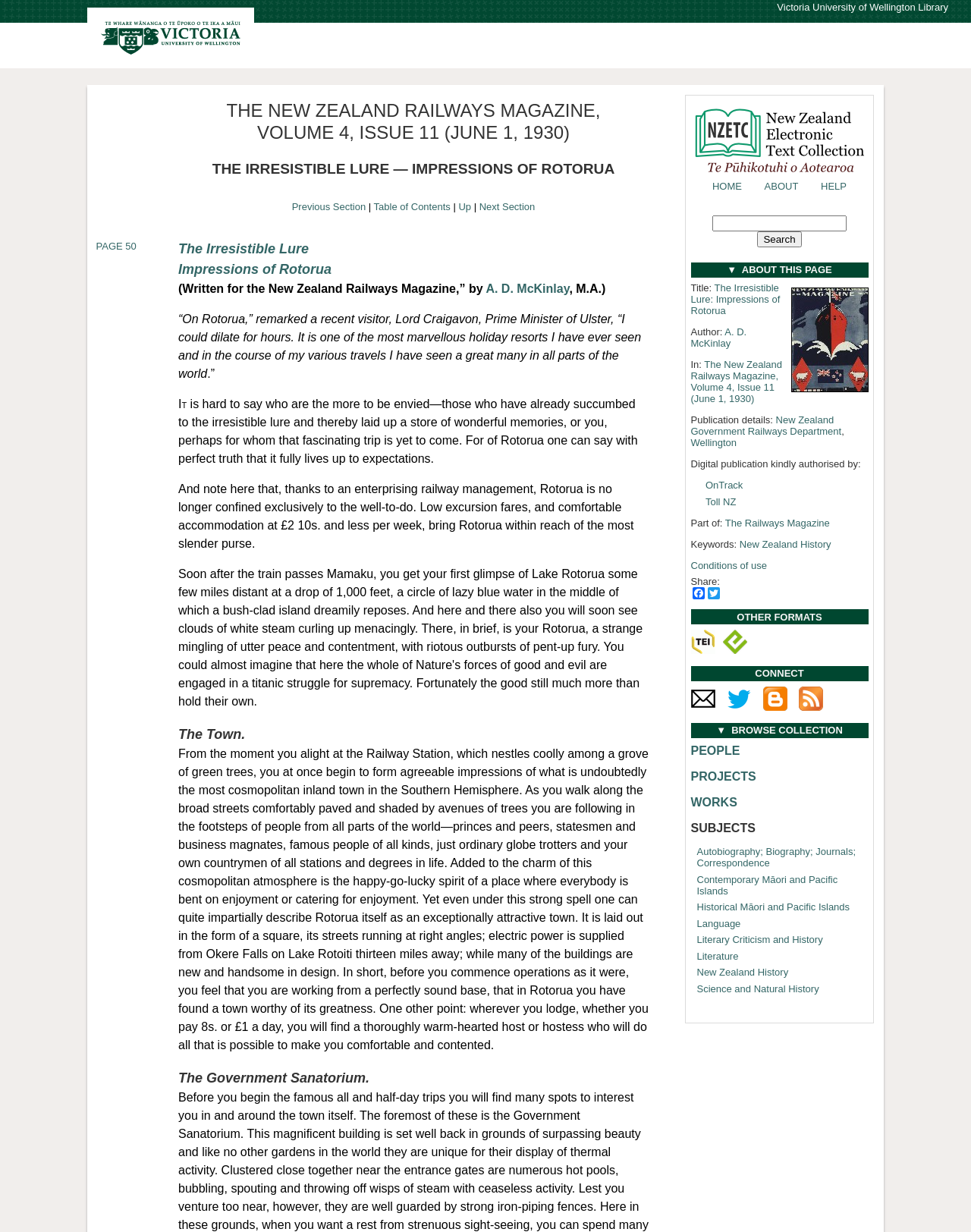Provide a short answer to the following question with just one word or phrase: What is the publication details of the article?

New Zealand Government Railways Department